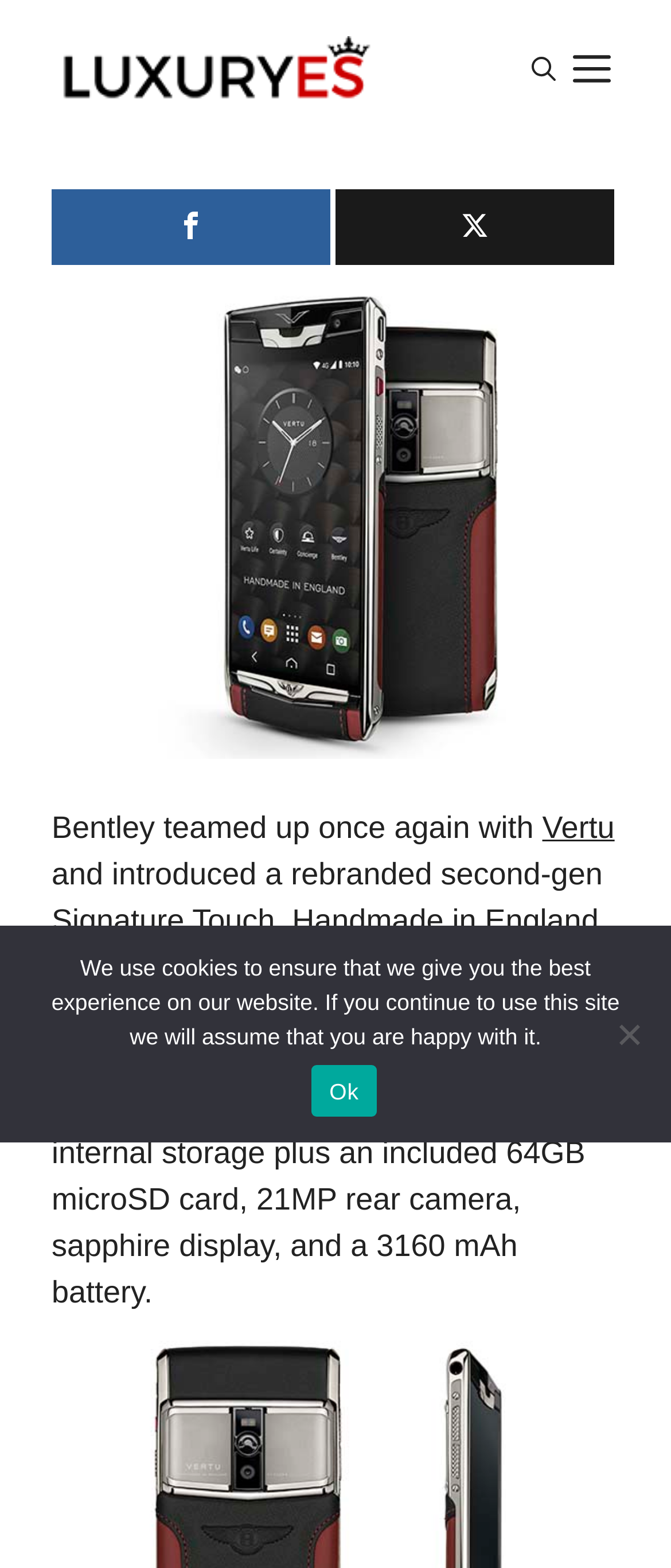Provide the bounding box coordinates for the UI element that is described as: "Picture wont download as jpg".

None